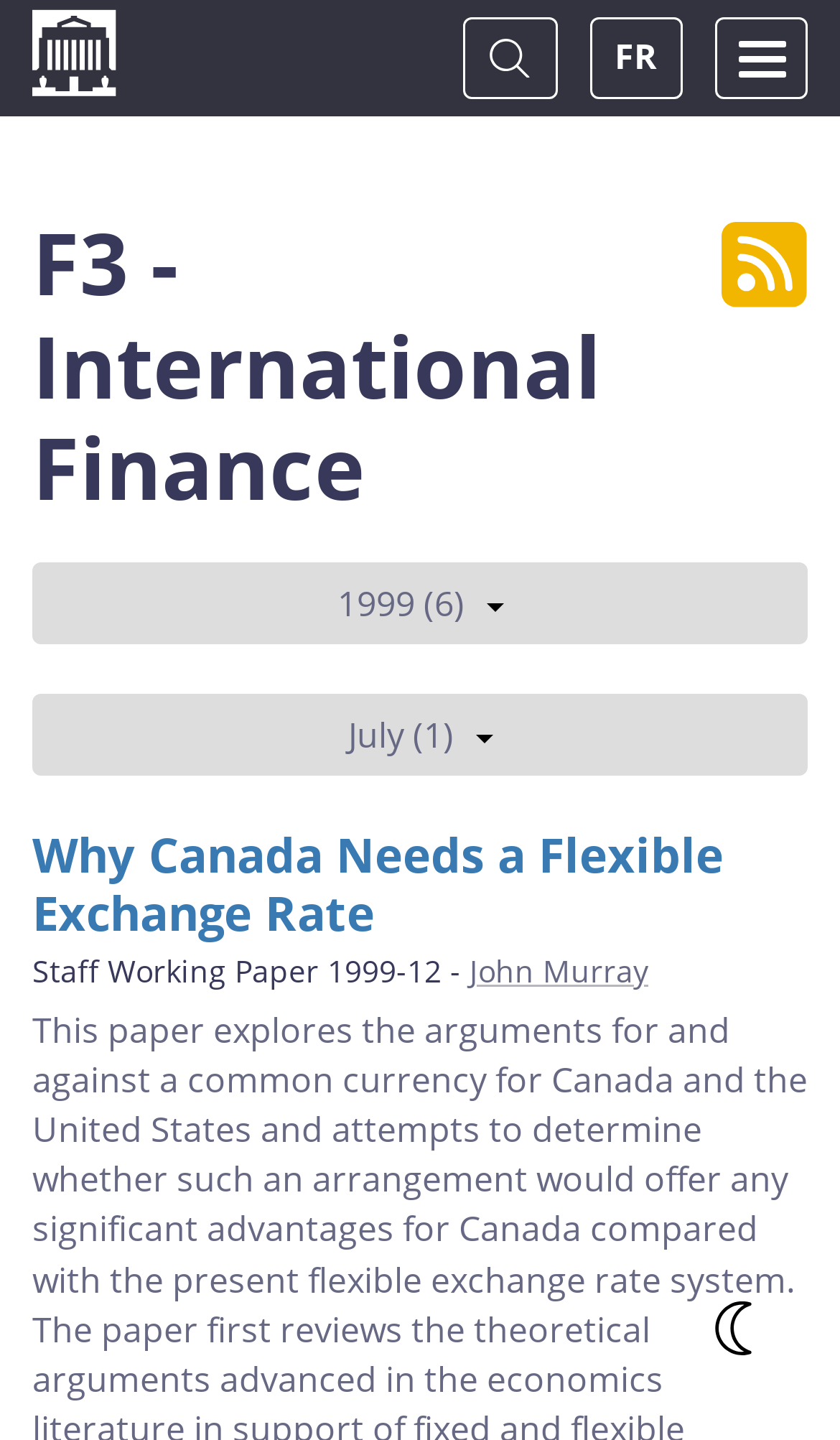Answer the question in a single word or phrase:
Who is the author of the first article?

John Murray